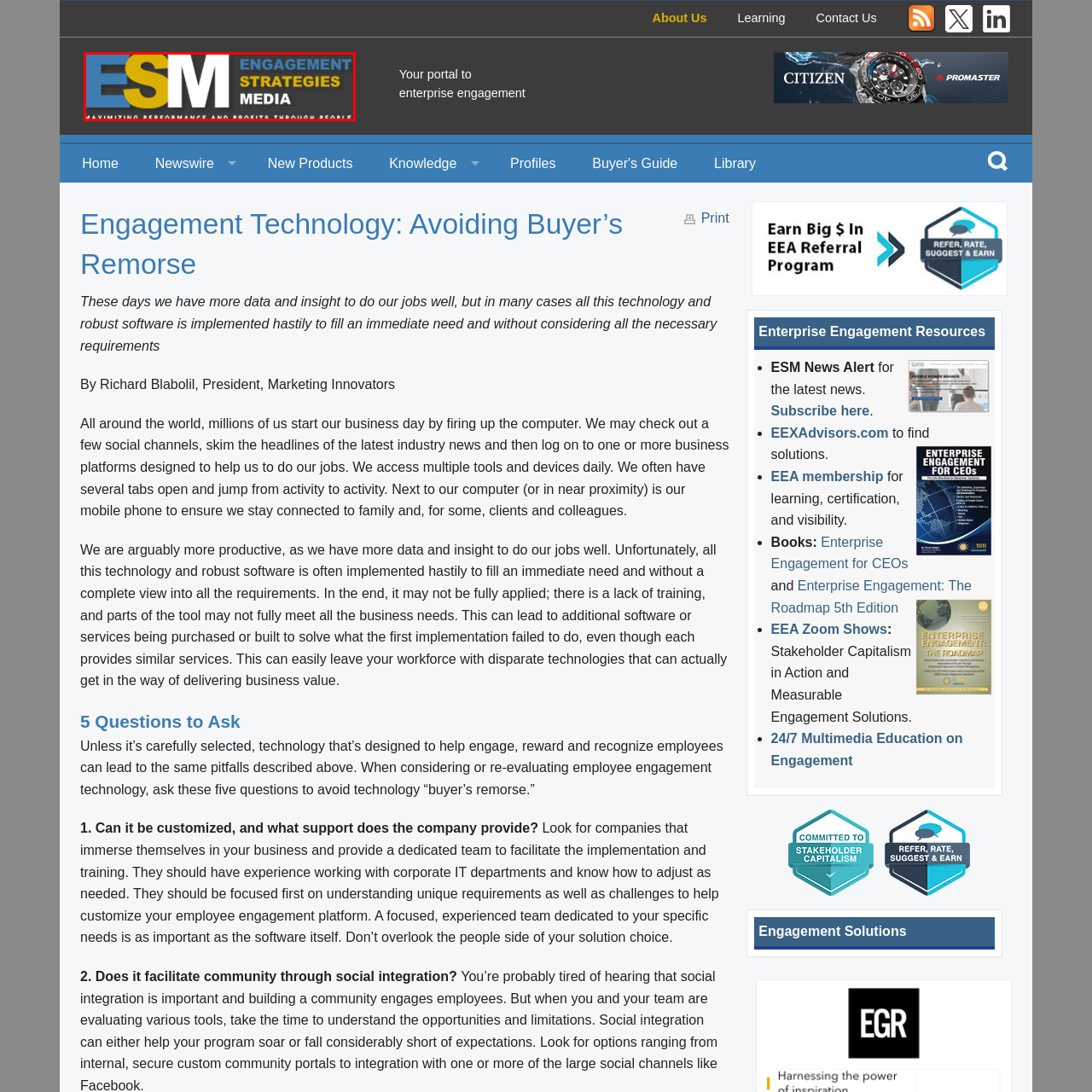What is the tagline of ESM?
Please observe the details within the red bounding box in the image and respond to the question with a detailed explanation based on what you see.

The tagline 'Maximizing Performance and Profits Through People' is displayed below the acronym 'ESM', highlighting the organization's focus on enhancing workplace engagement and operational success.